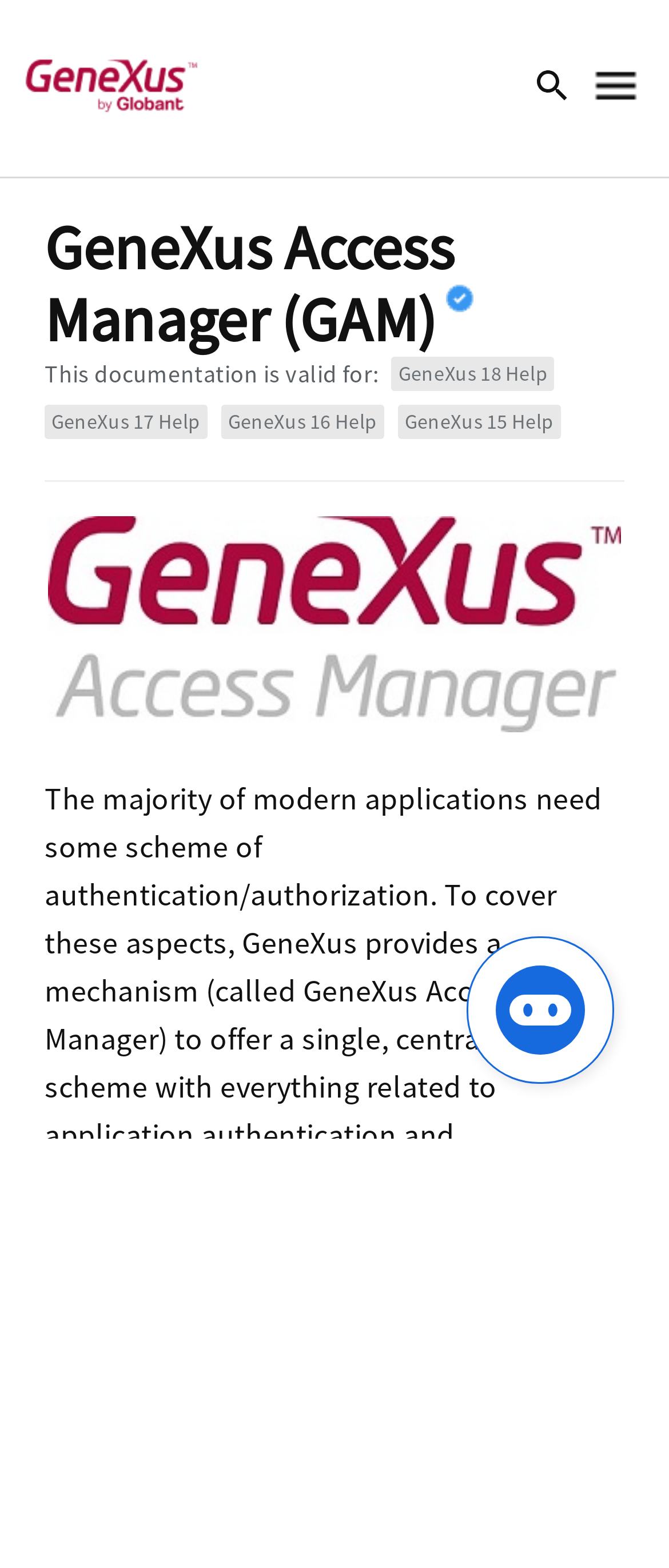Determine the bounding box coordinates of the clickable element to complete this instruction: "Read the Official Content". Provide the coordinates in the format of four float numbers between 0 and 1, [left, top, right, bottom].

[0.653, 0.203, 0.707, 0.221]